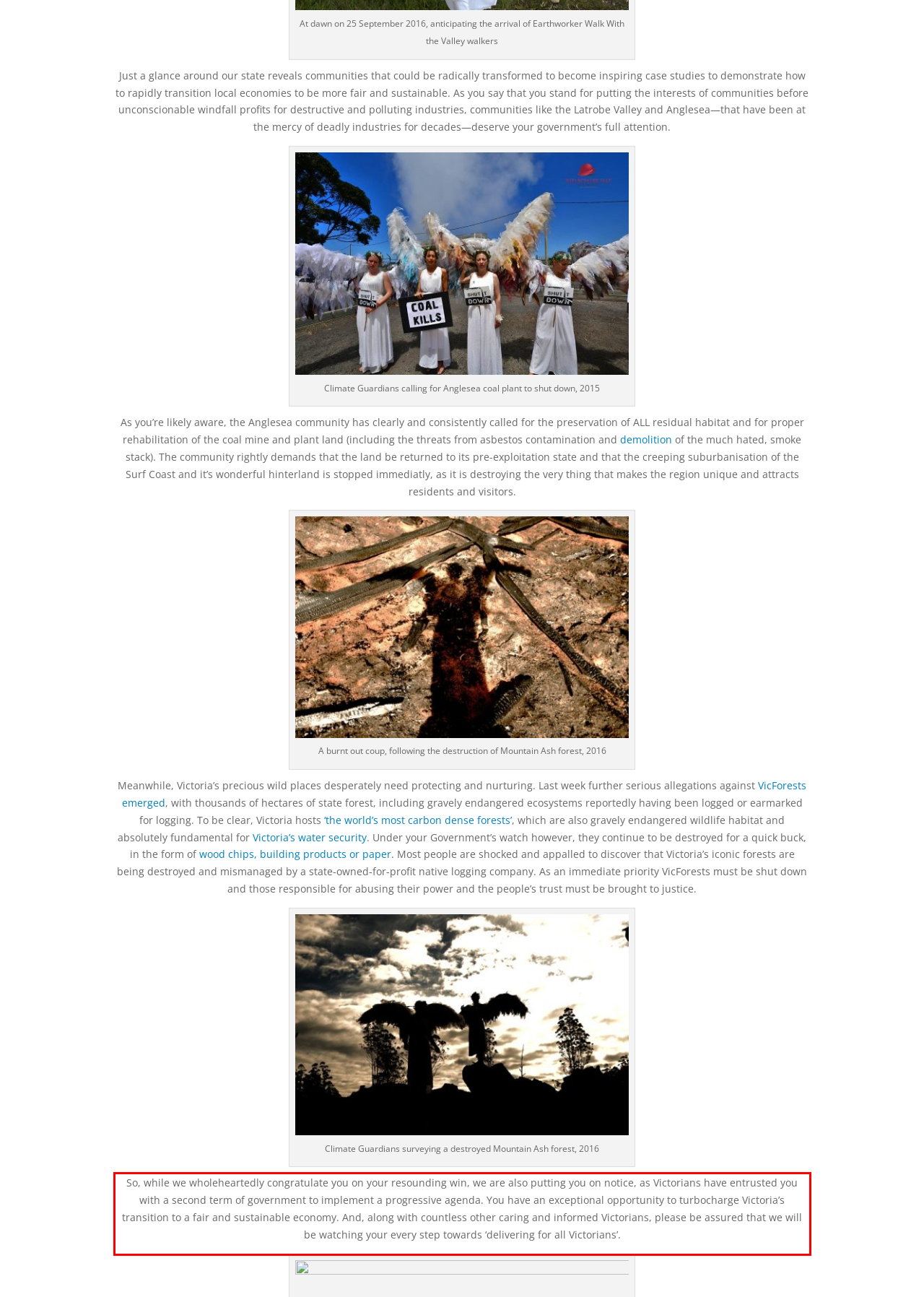You are given a screenshot showing a webpage with a red bounding box. Perform OCR to capture the text within the red bounding box.

So, while we wholeheartedly congratulate you on your resounding win, we are also putting you on notice, as Victorians have entrusted you with a second term of government to implement a progressive agenda. You have an exceptional opportunity to turbocharge Victoria’s transition to a fair and sustainable economy. And, along with countless other caring and informed Victorians, please be assured that we will be watching your every step towards ‘delivering for all Victorians’.